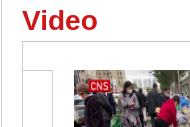Explain in detail what you see in the image.

The image captures a bustling street scene, showcasing a group of individuals engaged in various activities. Amidst their interactions, some are seen wearing protective masks, indicative of a public health consideration. Prominently displayed in the corner is a "CNS" logo, which suggests that this visual is affiliated with China News Service. This context hints at a focus on current events or lifestyle features within the community. The overall atmosphere reflects a blend of everyday life and the ongoing narrative surrounding public health, making it a snapshot of contemporary society.